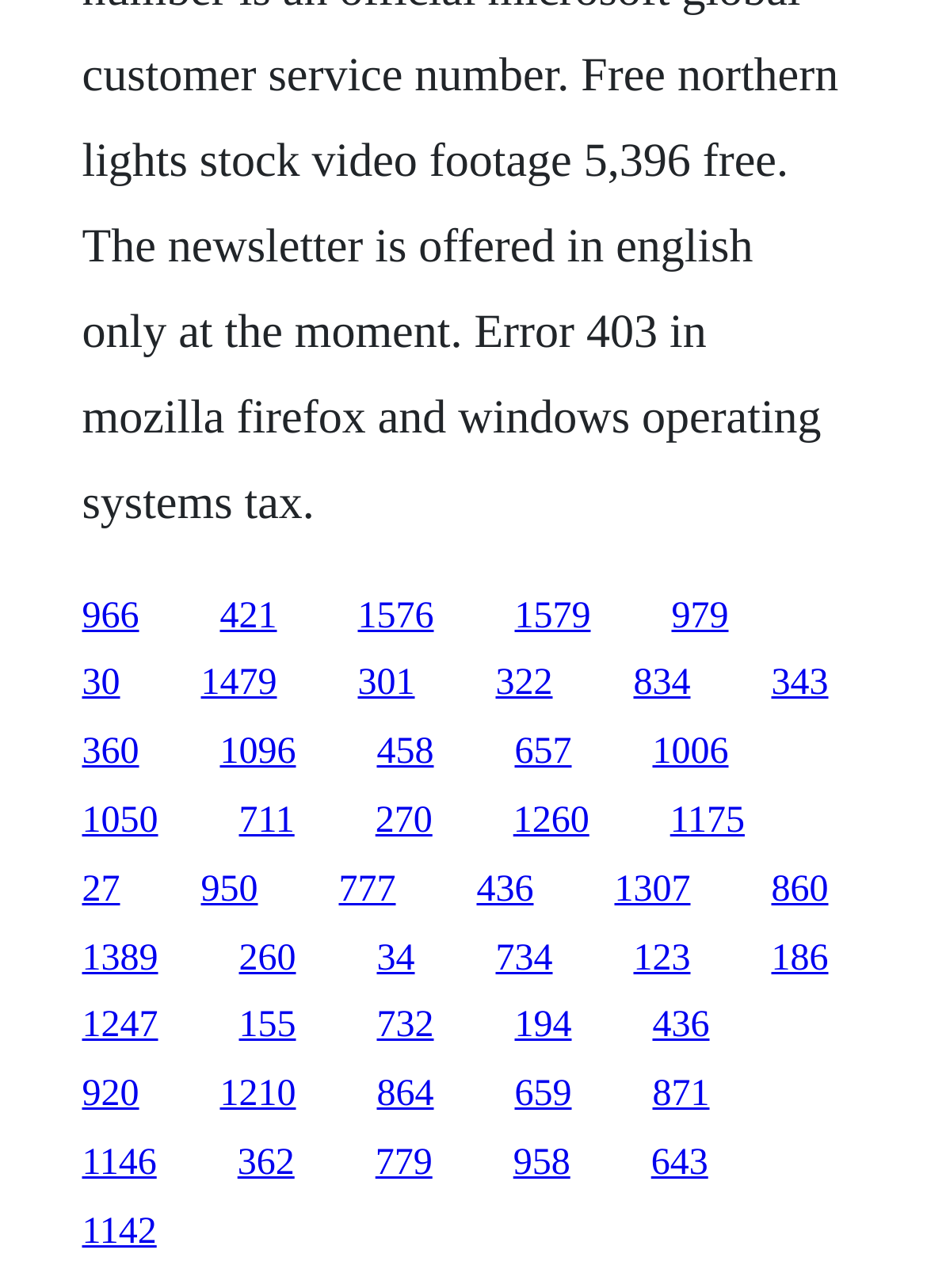Please locate the bounding box coordinates of the element that needs to be clicked to achieve the following instruction: "visit the third link". The coordinates should be four float numbers between 0 and 1, i.e., [left, top, right, bottom].

[0.386, 0.462, 0.468, 0.494]